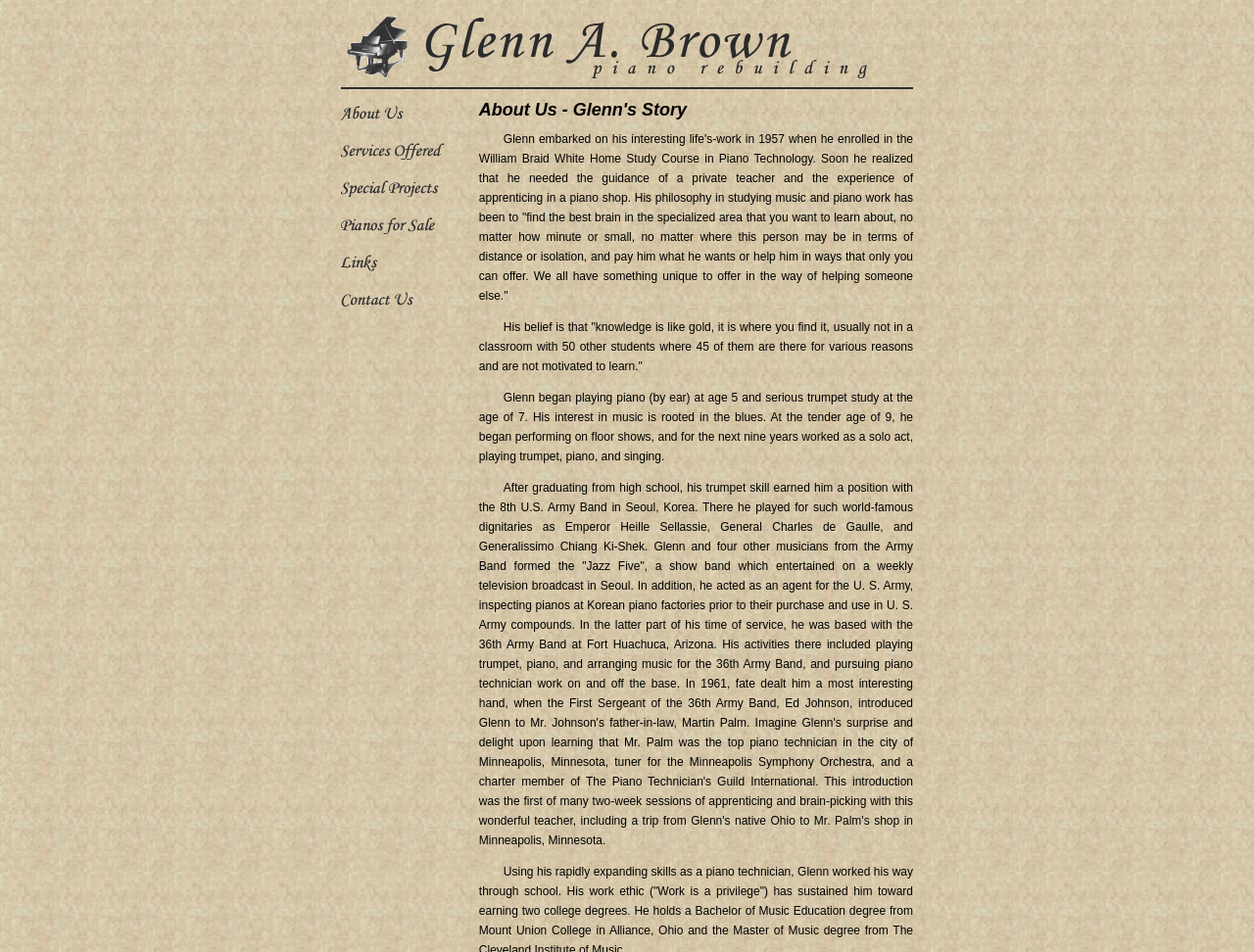How many links are available on the top section?
Based on the image, respond with a single word or phrase.

6